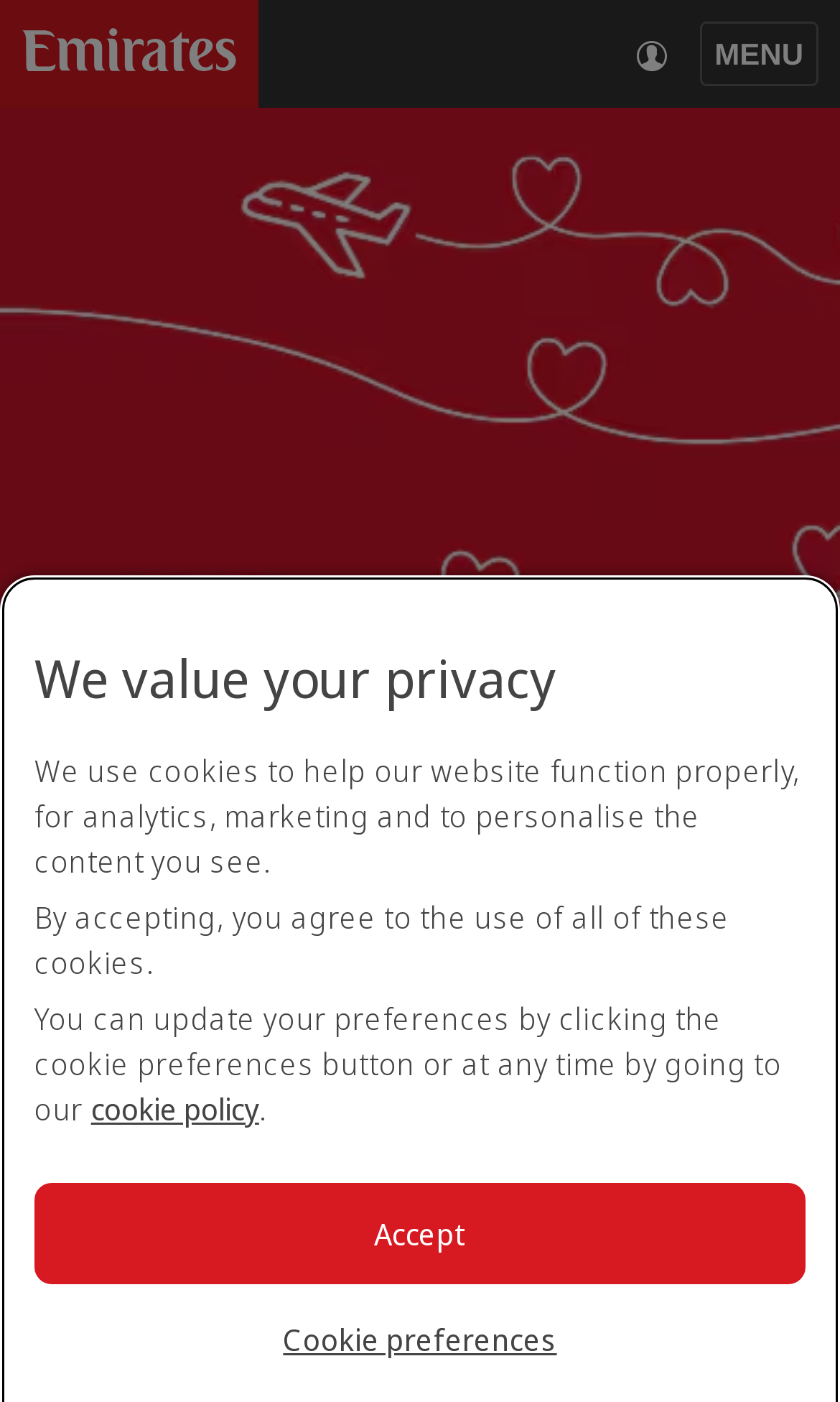Using the details from the image, please elaborate on the following question: What is the theme of the seasonal occasion?

Based on the webpage, I can see that the heading 'Valentine’s Day' is present, which indicates that the theme of the seasonal occasion is Valentine's Day.